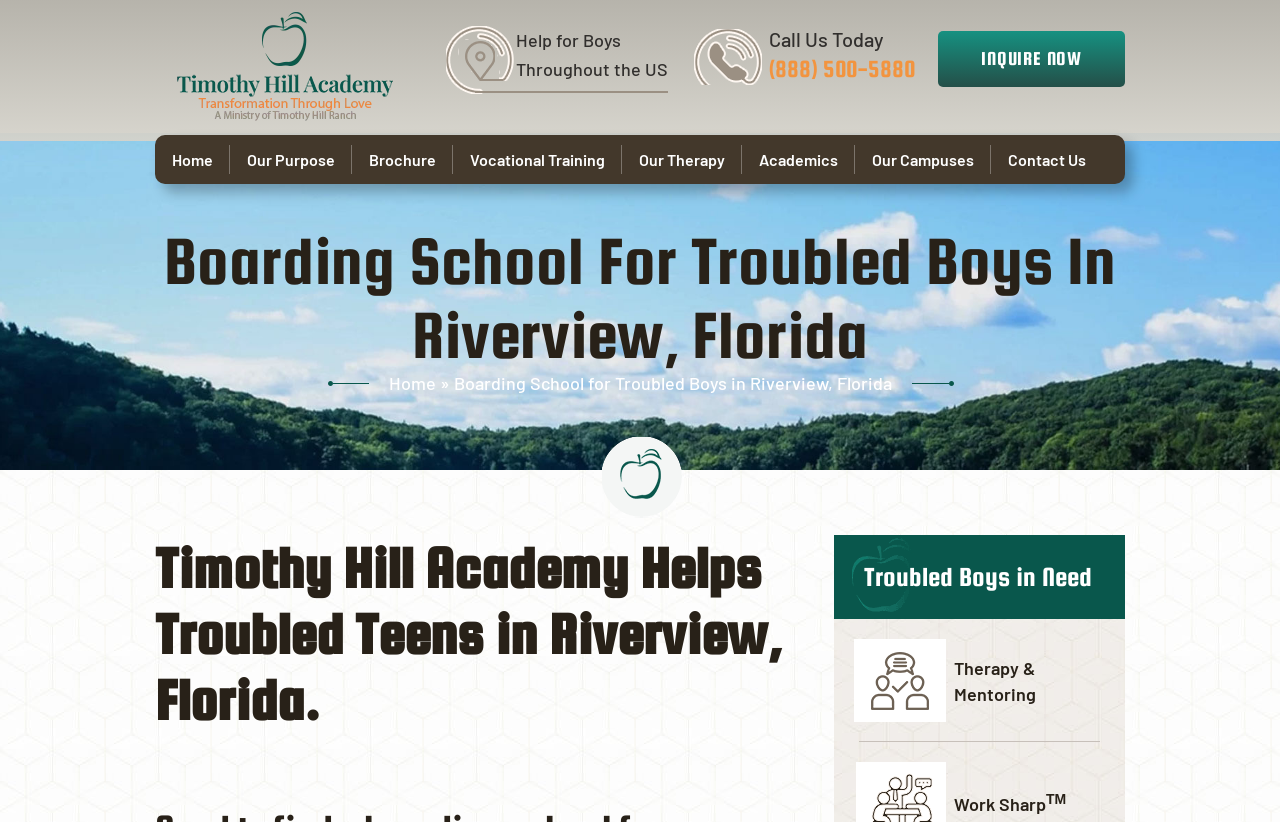What is the phone number to call?
Using the visual information, answer the question in a single word or phrase.

(888) 500-5880